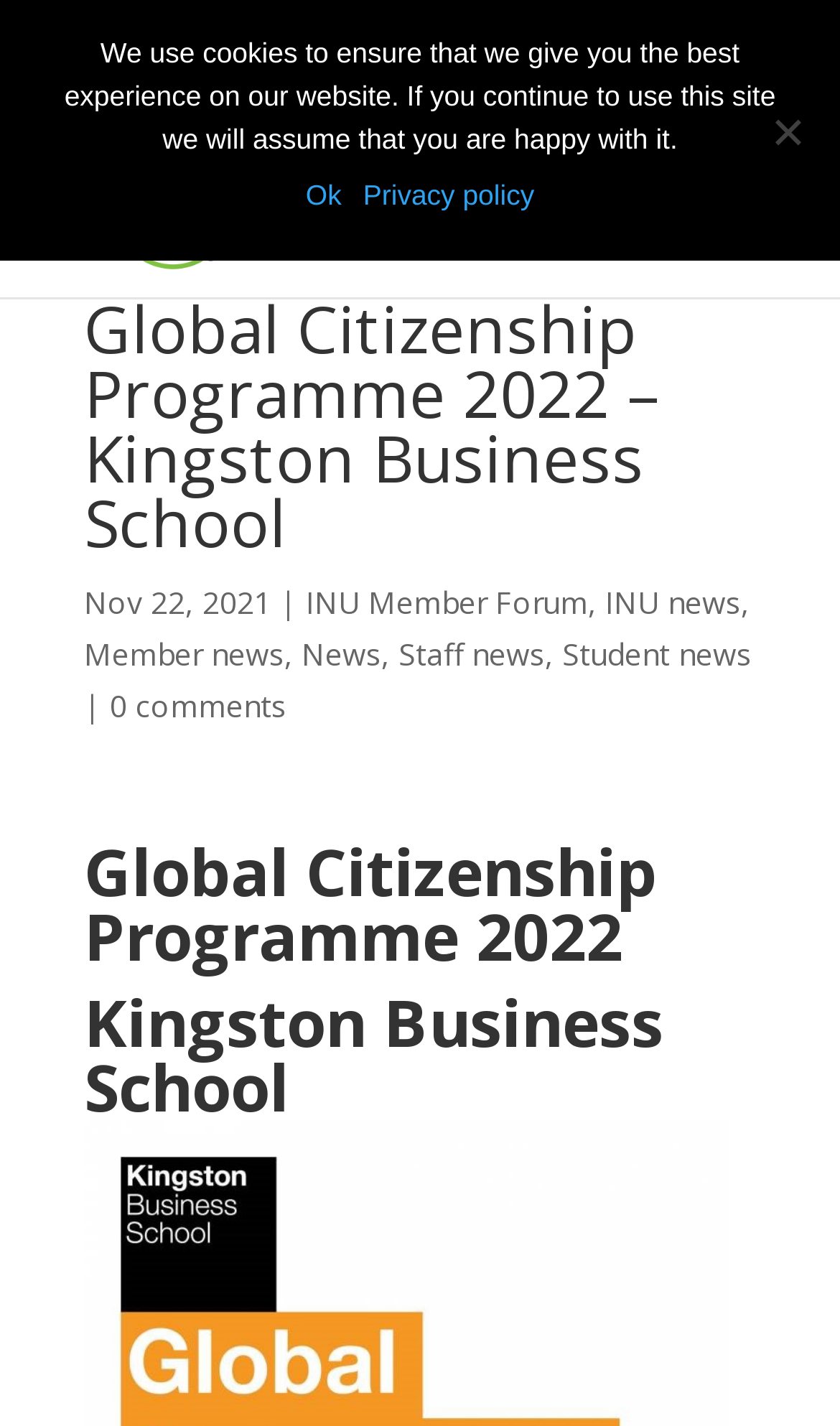What is the purpose of the search box?
Refer to the image and give a detailed answer to the question.

The search box is located near the top of the webpage and has a label 'Search for:'. This suggests that its purpose is to allow users to search for content within the website.